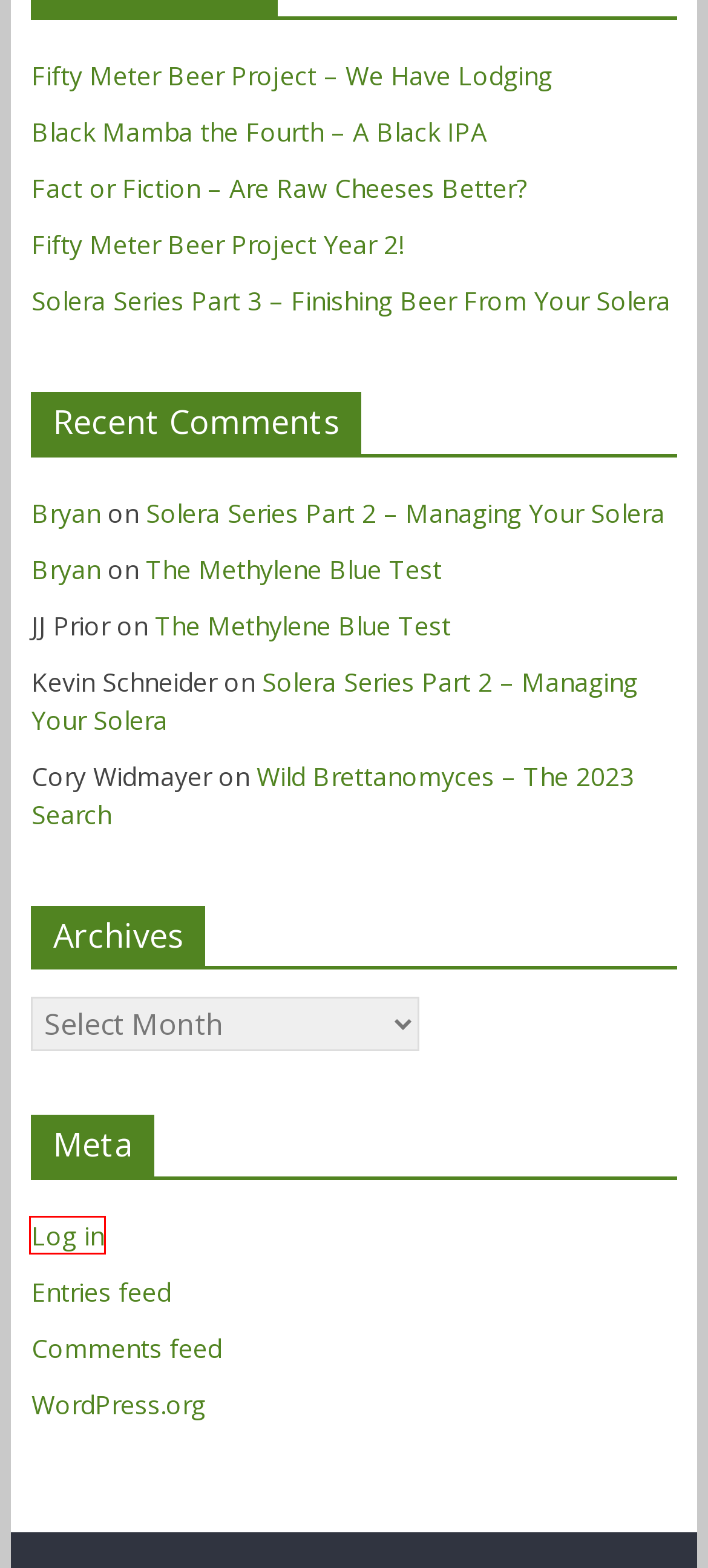Look at the given screenshot of a webpage with a red rectangle bounding box around a UI element. Pick the description that best matches the new webpage after clicking the element highlighted. The descriptions are:
A. Fifty Meter Beer Project - We Have Lodging - Sui Generis Brewing
B. Black Mamba the Fourth - A Black IPA - Sui Generis Brewing
C. Comments for Sui Generis Brewing
D. Fifty Meter Beer Project Year 2! - Sui Generis Brewing
E. Blog Tool, Publishing Platform, and CMS – WordPress.org
F. Sui Generis Brewing
G. Log In ‹ Sui Generis Brewing — WordPress
H. Solera Series Part 3 – Finishing Beer From Your Solera - Sui Generis Brewing

G